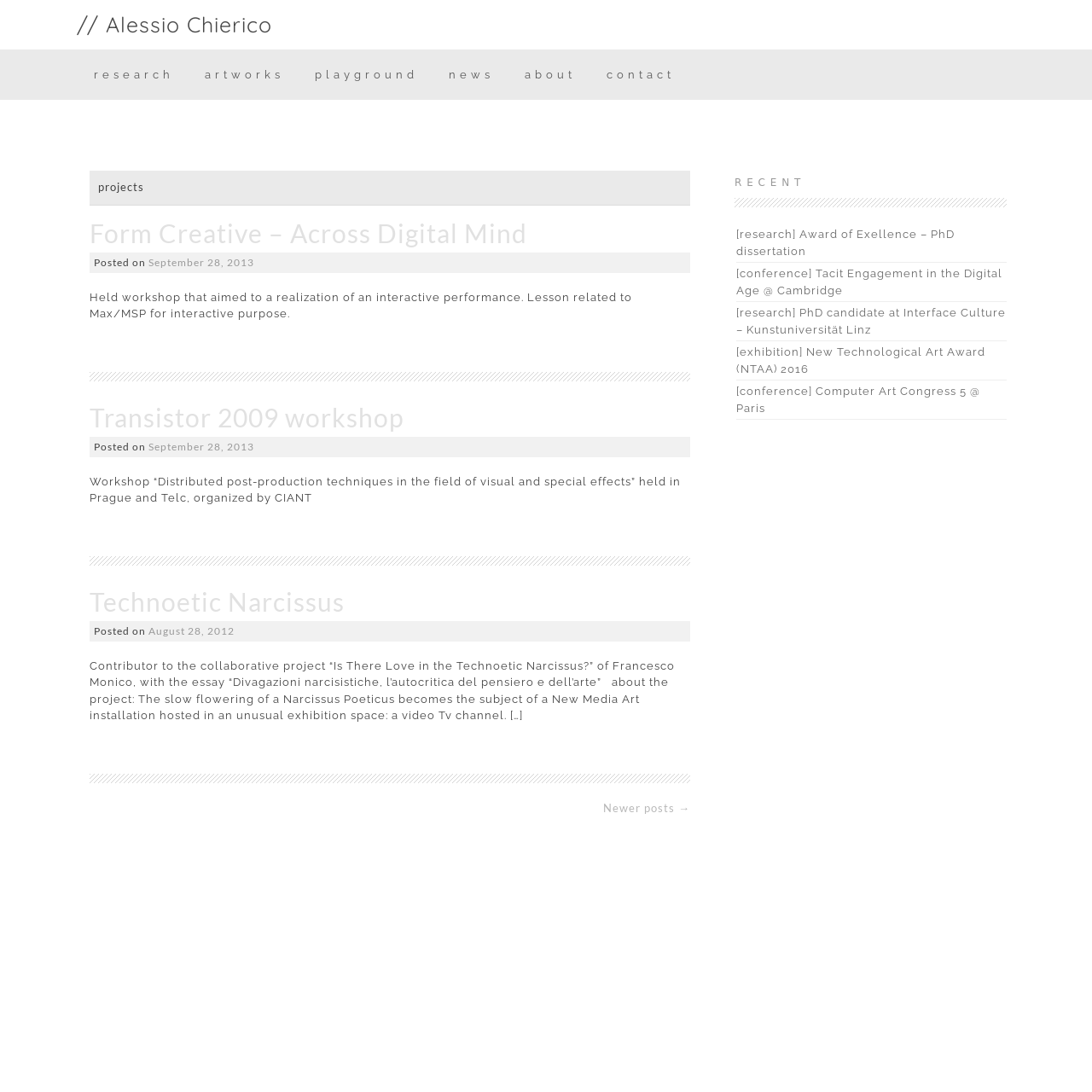Find the bounding box coordinates for the element that must be clicked to complete the instruction: "Find Poems". The coordinates should be four float numbers between 0 and 1, indicated as [left, top, right, bottom].

None